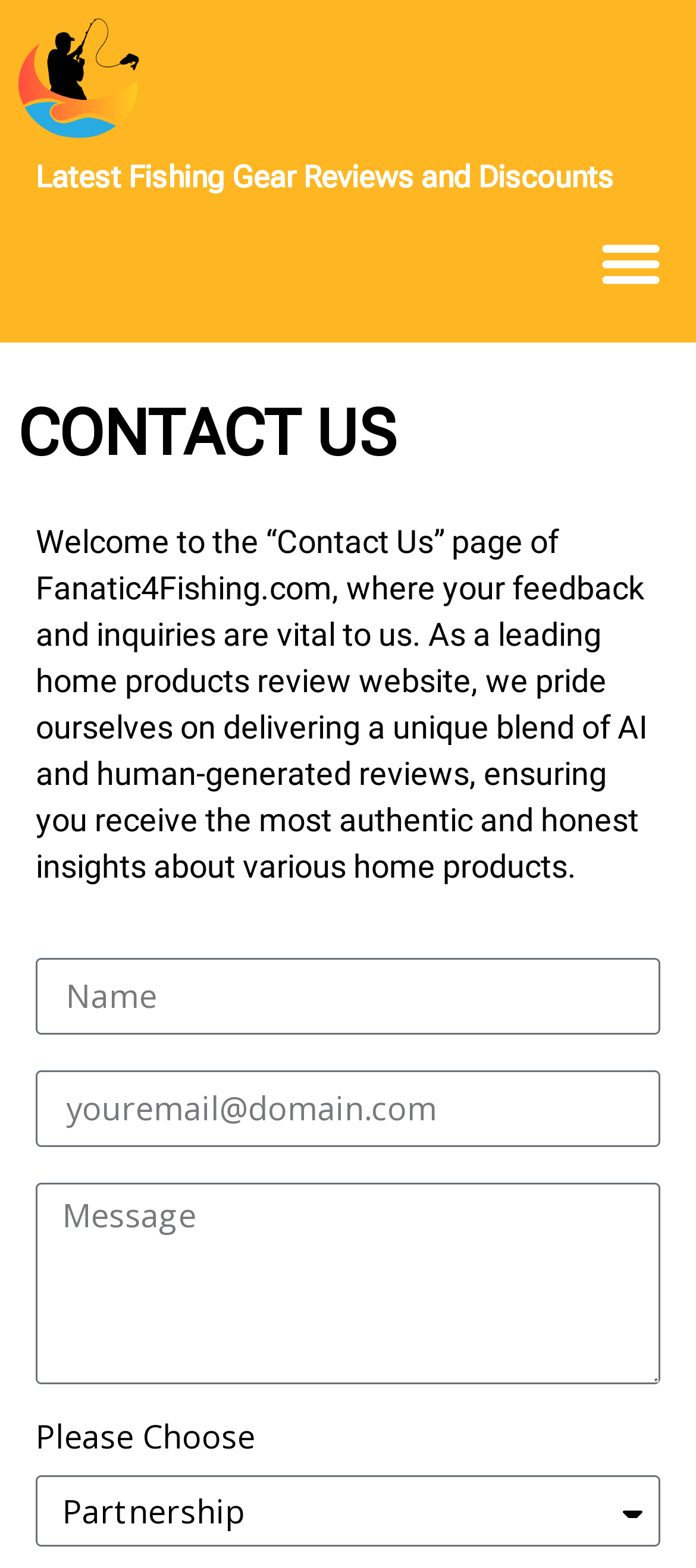What is the purpose of this webpage?
Please look at the screenshot and answer using one word or phrase.

Contact Us